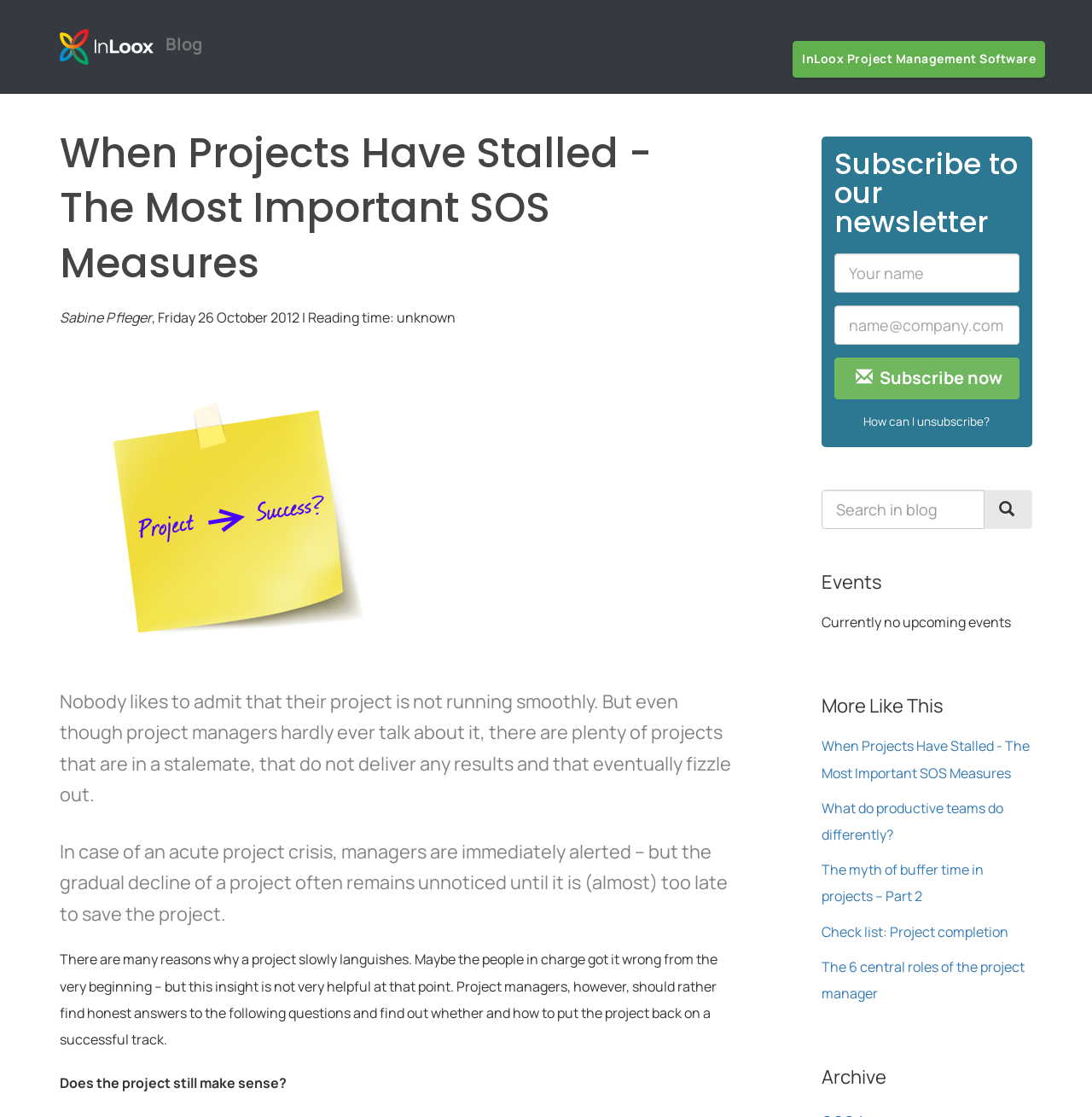Locate the bounding box coordinates of the region to be clicked to comply with the following instruction: "Search in the blog". The coordinates must be four float numbers between 0 and 1, in the form [left, top, right, bottom].

[0.752, 0.438, 0.902, 0.474]